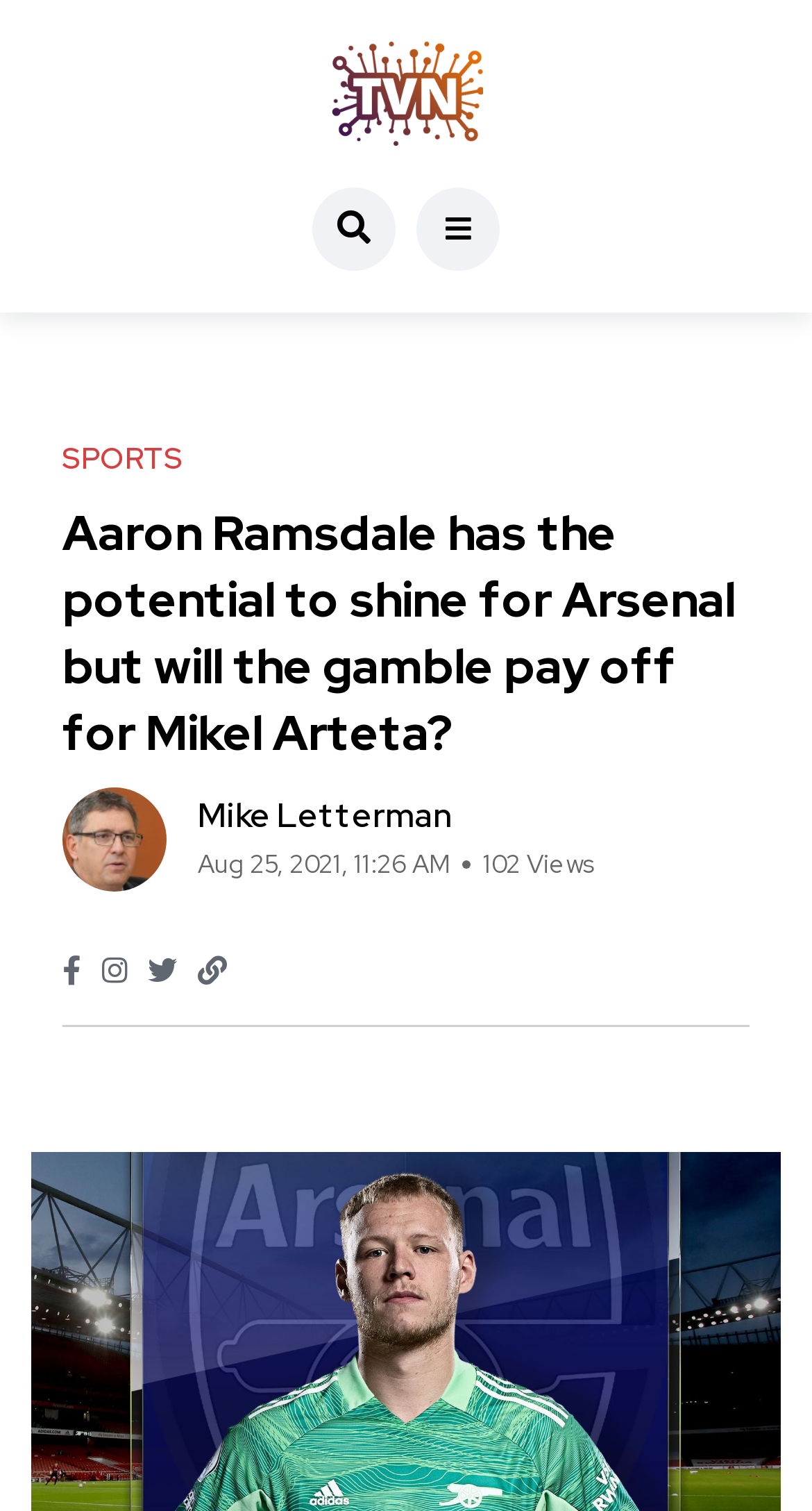How many views does the article have? Based on the screenshot, please respond with a single word or phrase.

102 Views